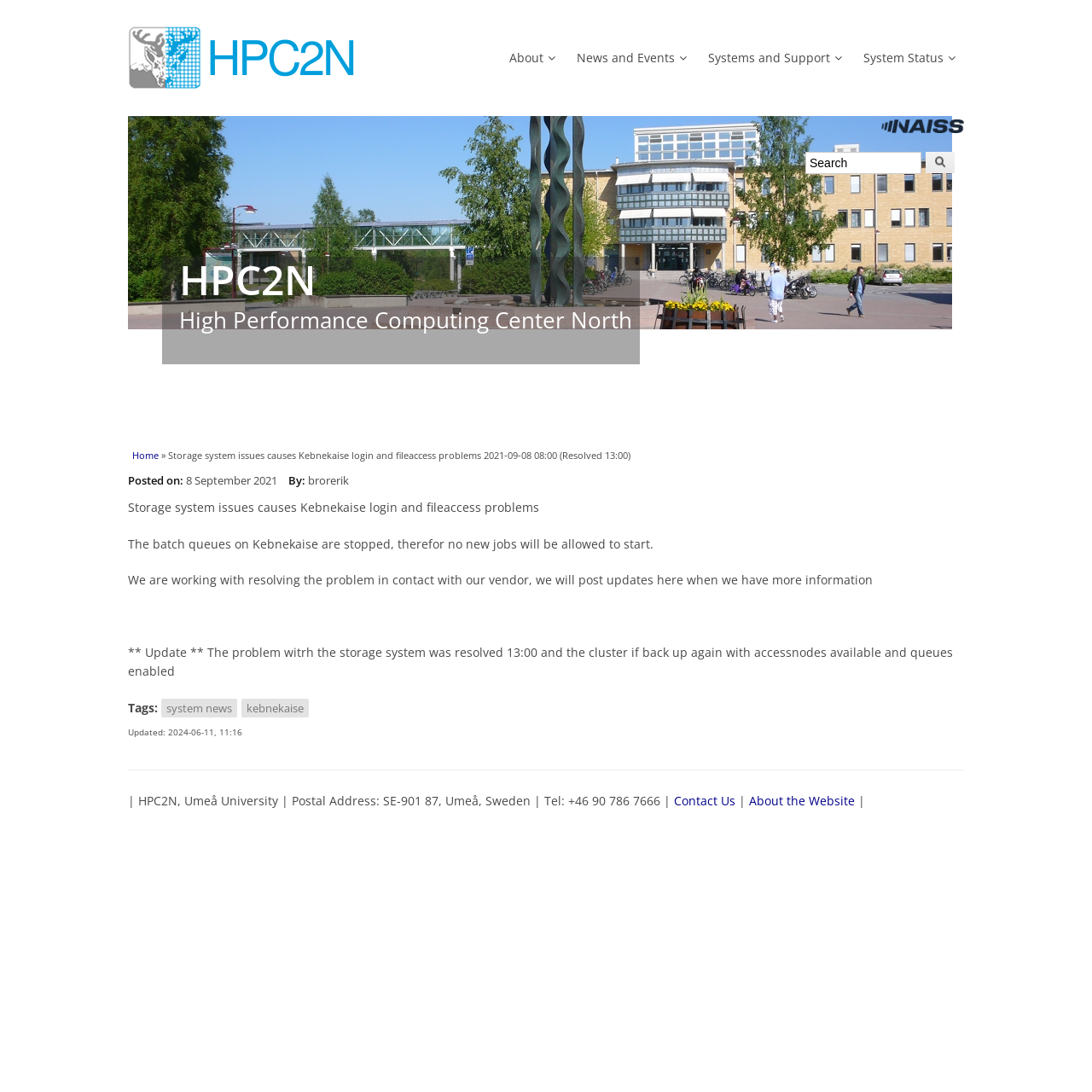Can you specify the bounding box coordinates for the region that should be clicked to fulfill this instruction: "contact us".

[0.617, 0.726, 0.673, 0.74]